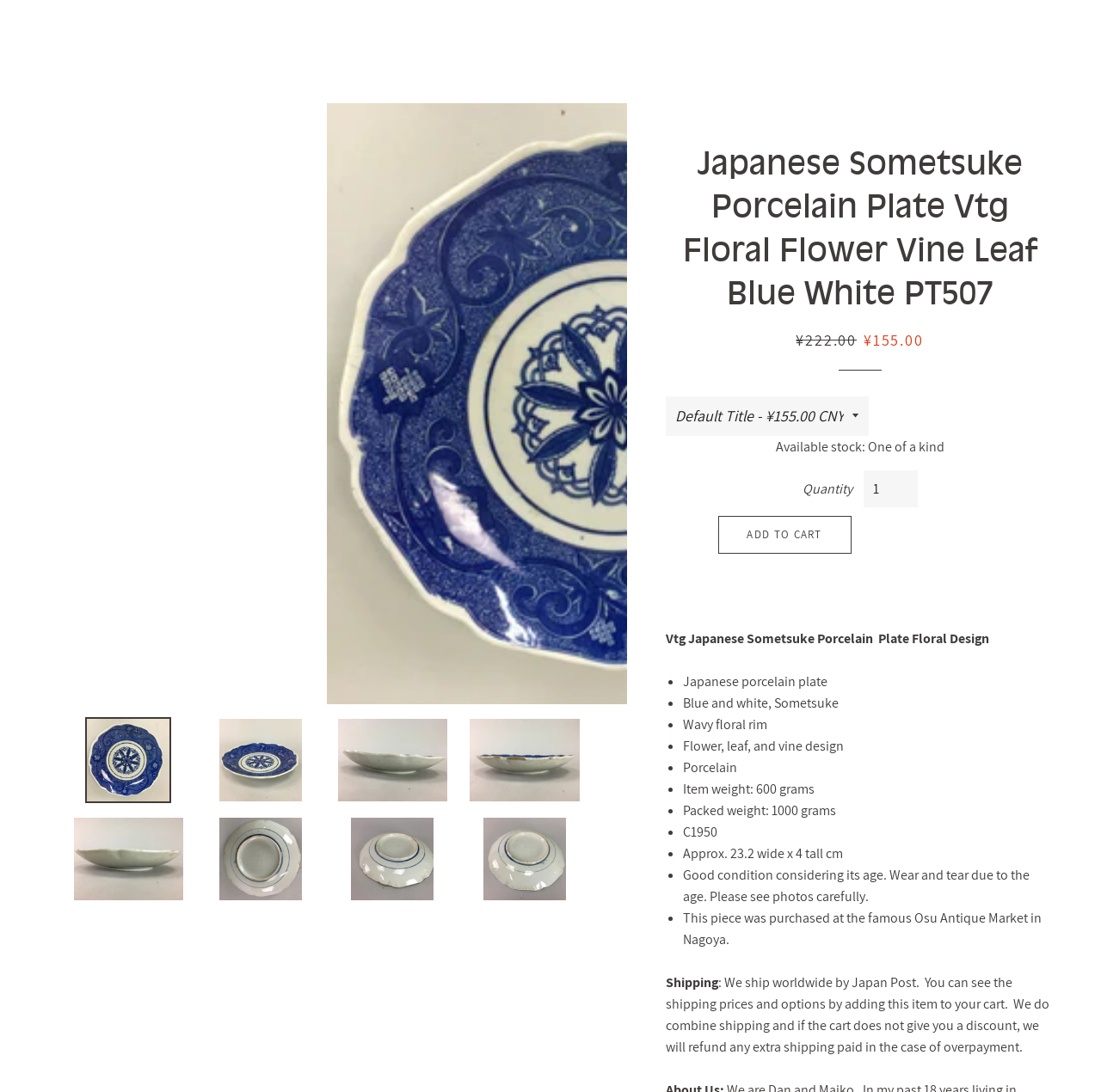Bounding box coordinates are given in the format (top-left x, top-left y, bottom-right x, bottom-right y). All values should be floating point numbers between 0 and 1. Provide the bounding box coordinate for the UI element described as: Ceramic & Clay Bells (Dorei)

[0.163, 0.316, 0.359, 0.343]